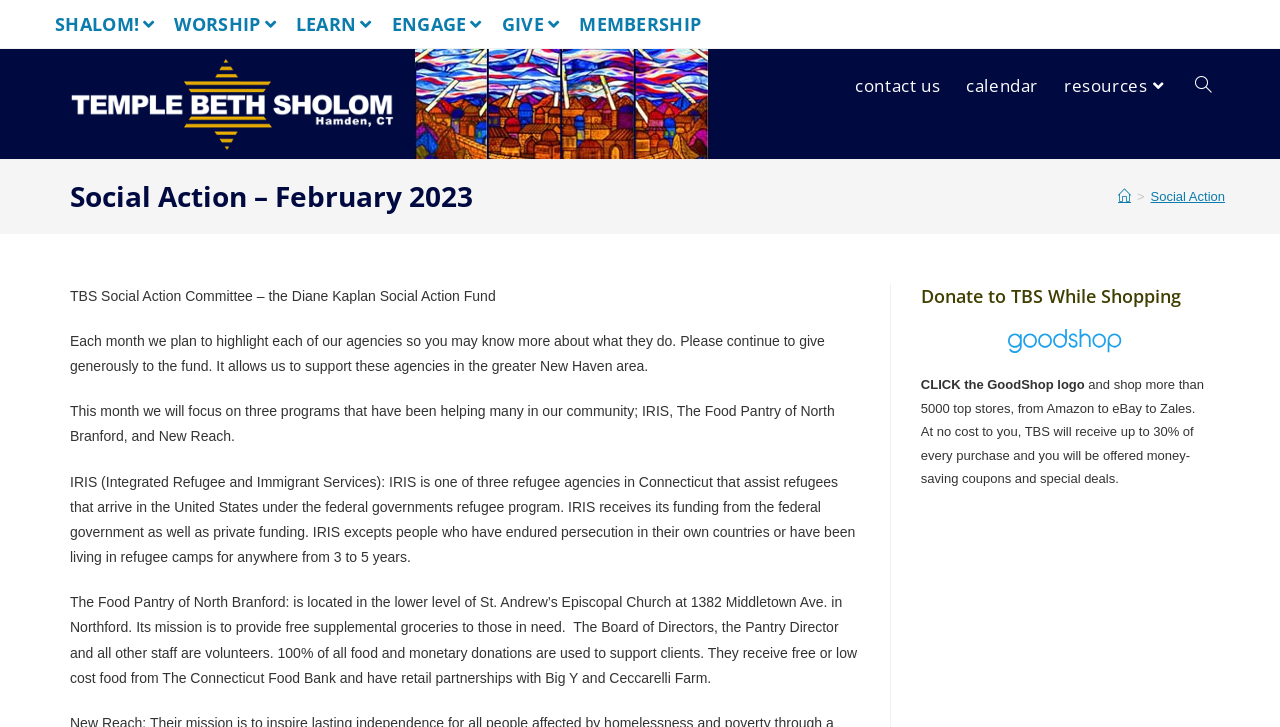Determine the heading of the webpage and extract its text content.

Social Action – February 2023